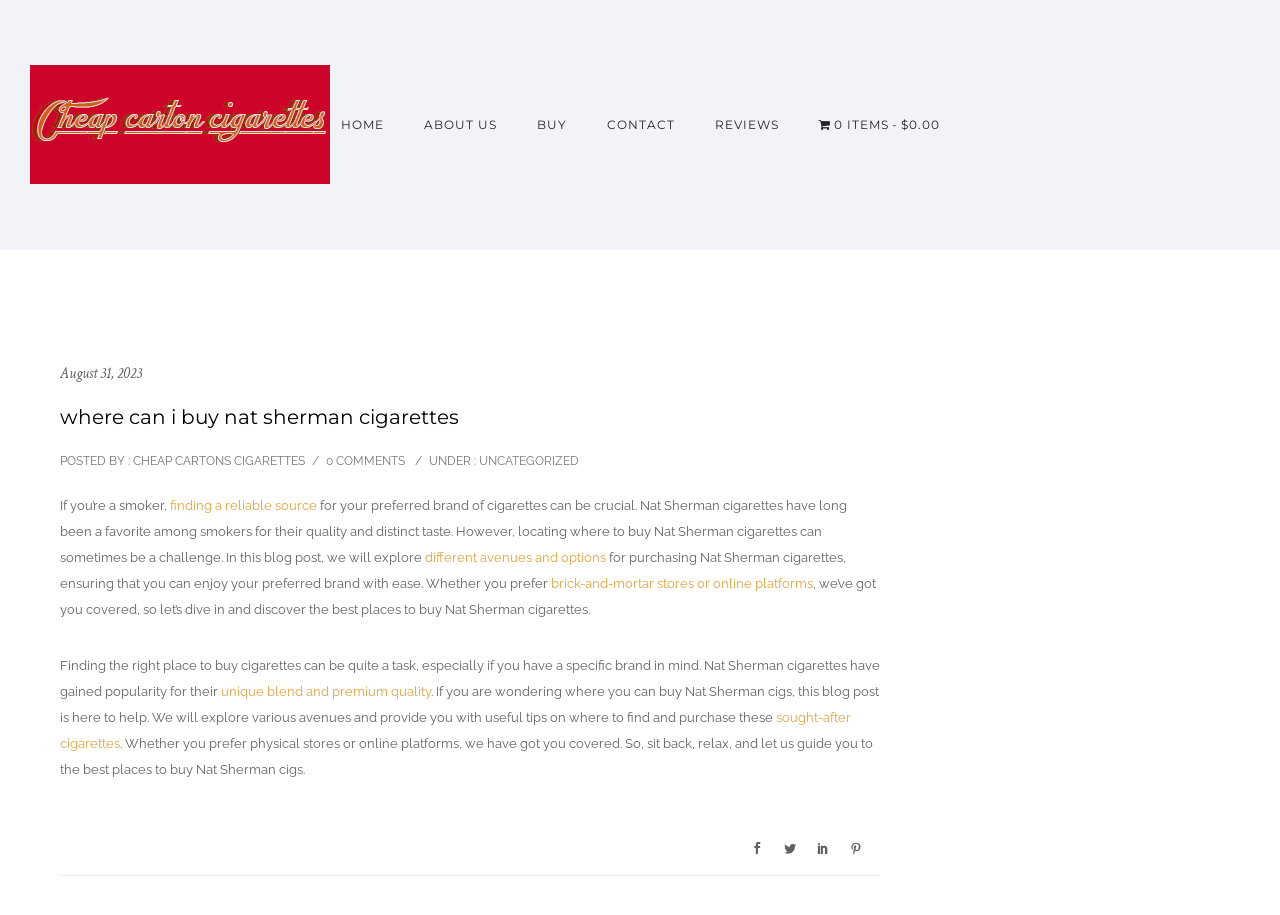Find the bounding box coordinates of the clickable area required to complete the following action: "Go to the 'BUY' page".

[0.404, 0.128, 0.458, 0.144]